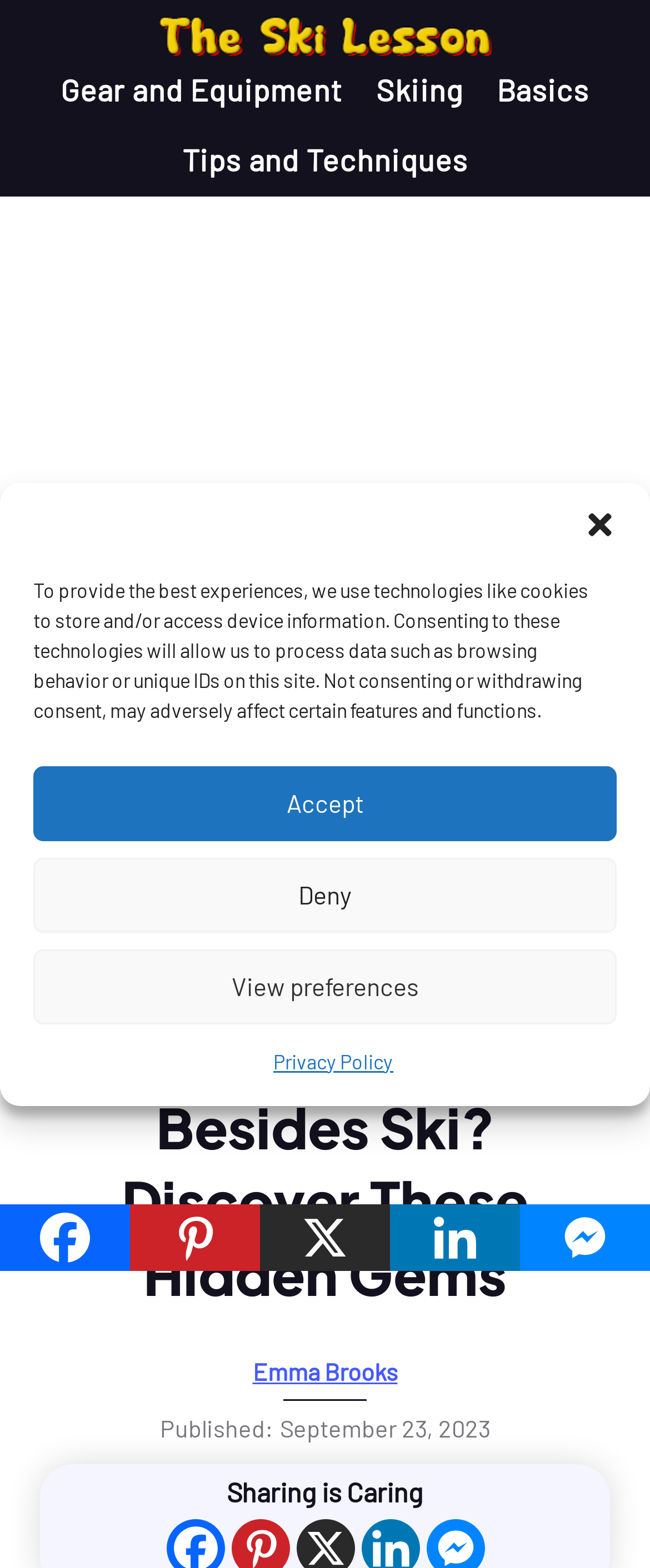What social media platforms can you share the article on? Based on the screenshot, please respond with a single word or phrase.

Facebook, Pinterest, Linkedin, Facebook Messenger